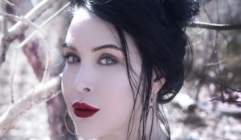Utilize the details in the image to give a detailed response to the question: What is the color of the woman's lipstick?

The caption highlights the woman's 'bold red lipstick', which enhances her captivating expression, suggesting that the lipstick is red in color.